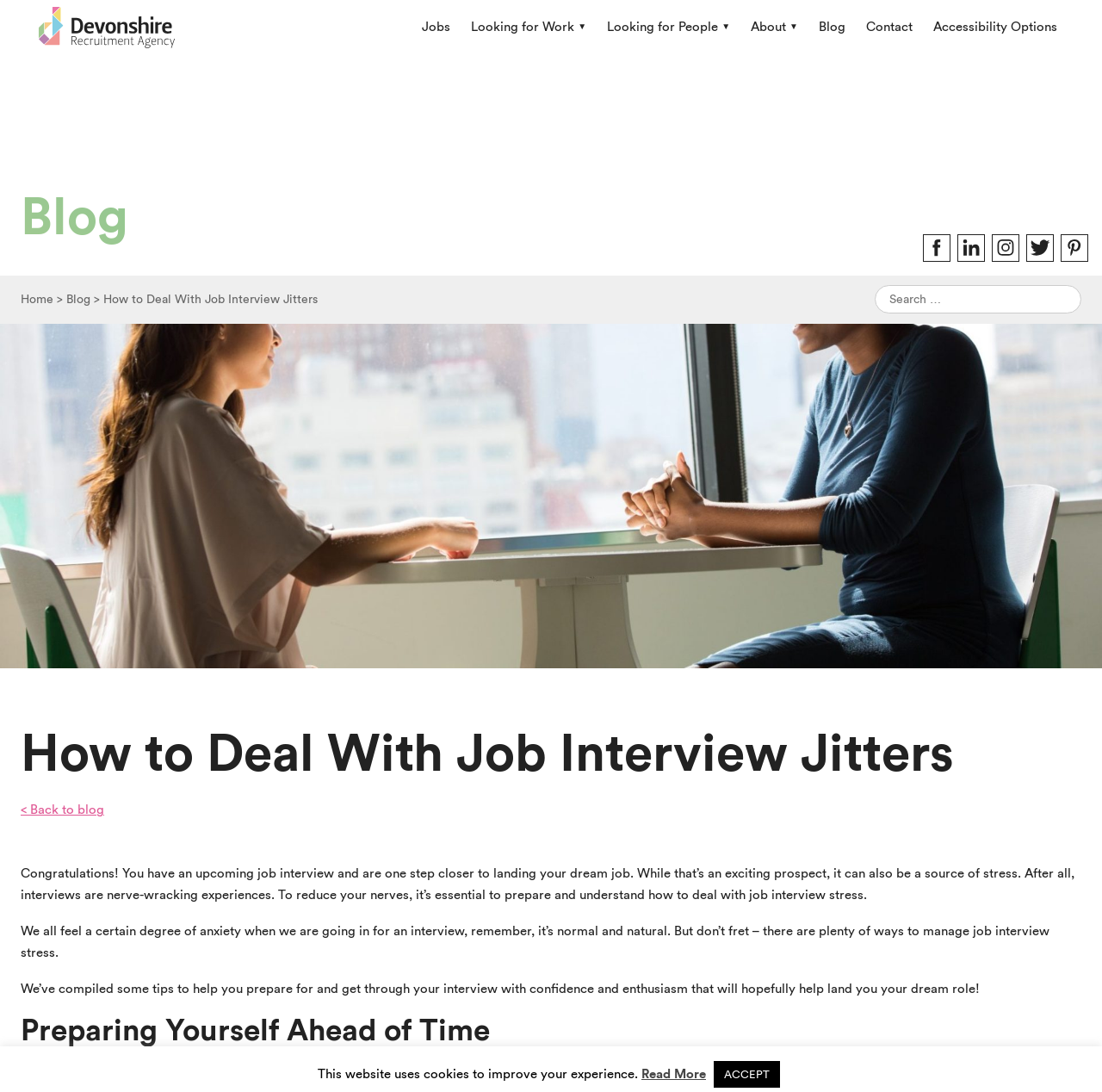Find the bounding box of the element with the following description: "< Back to blog". The coordinates must be four float numbers between 0 and 1, formatted as [left, top, right, bottom].

[0.019, 0.736, 0.095, 0.748]